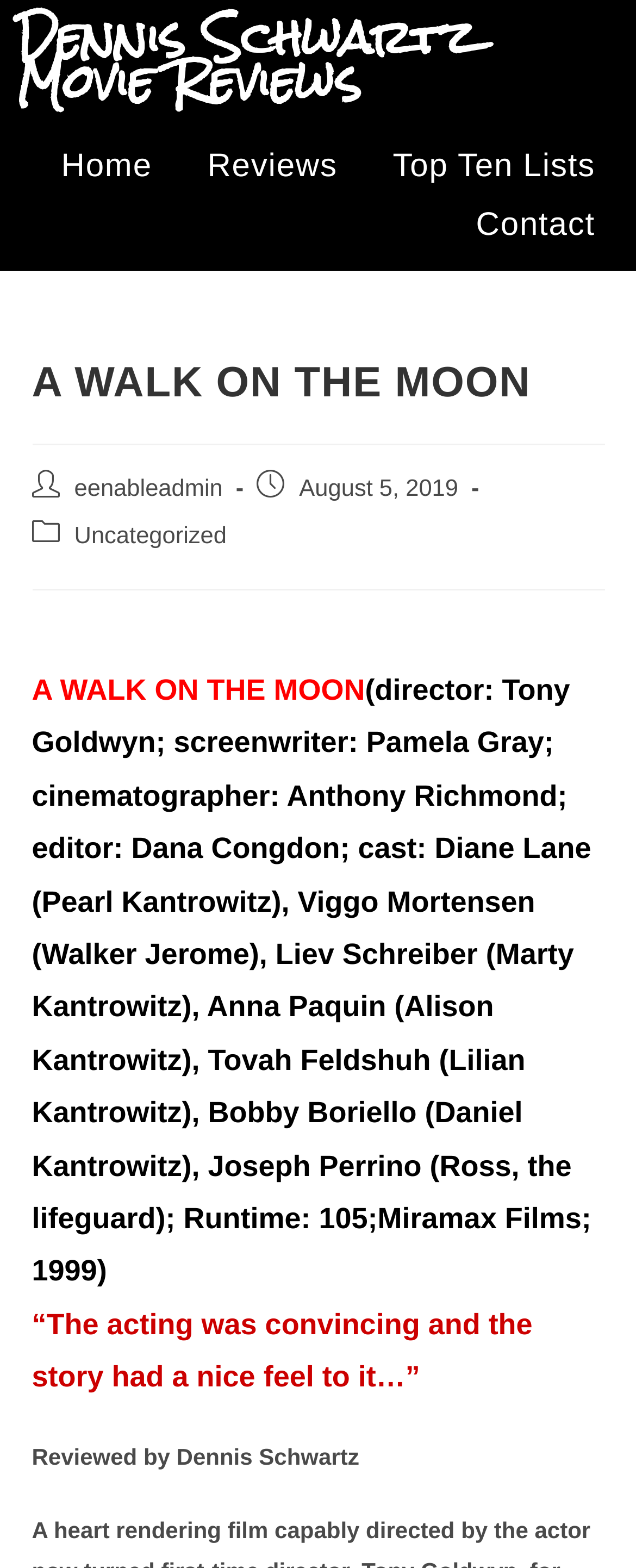Please provide a comprehensive answer to the question based on the screenshot: Who is the reviewer of the movie?

I found the answer by looking at the StaticText element with the text 'Reviewed by Dennis Schwartz' which is a child of the Root Element.